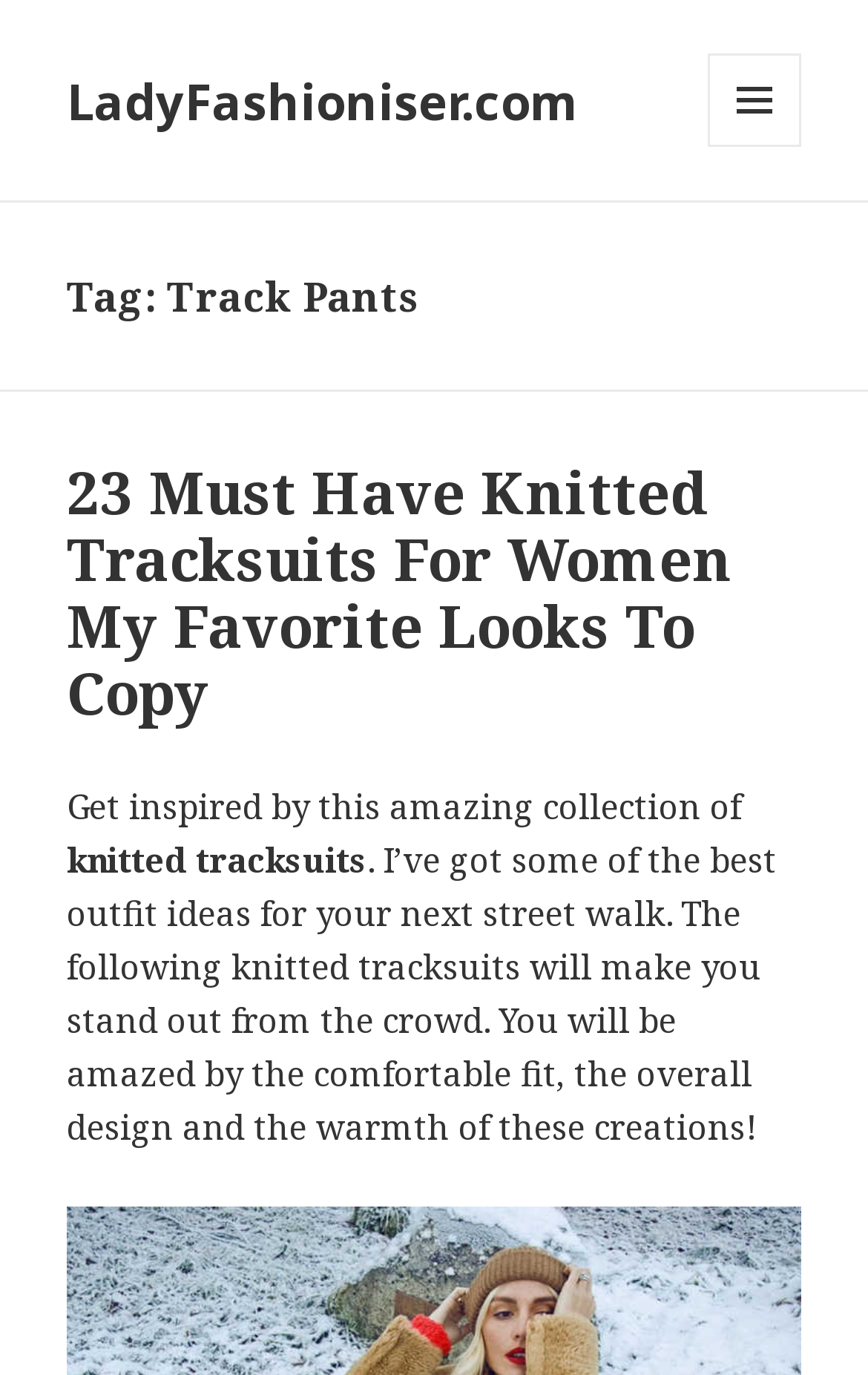Determine the bounding box coordinates for the HTML element described here: "LadyFashioniser.com".

[0.077, 0.049, 0.667, 0.097]